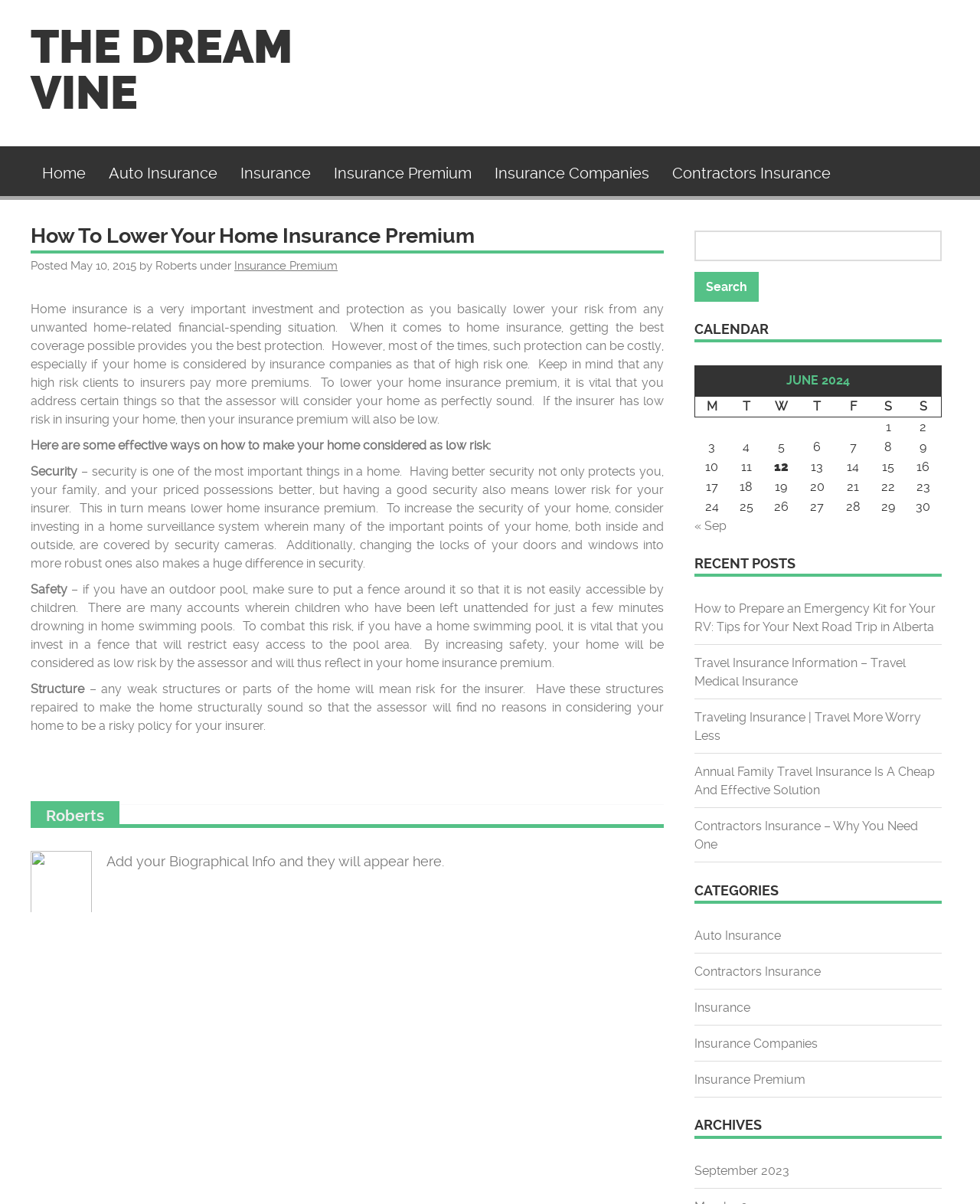Please determine the bounding box coordinates of the section I need to click to accomplish this instruction: "View the calendar for June 2024".

[0.709, 0.265, 0.961, 0.285]